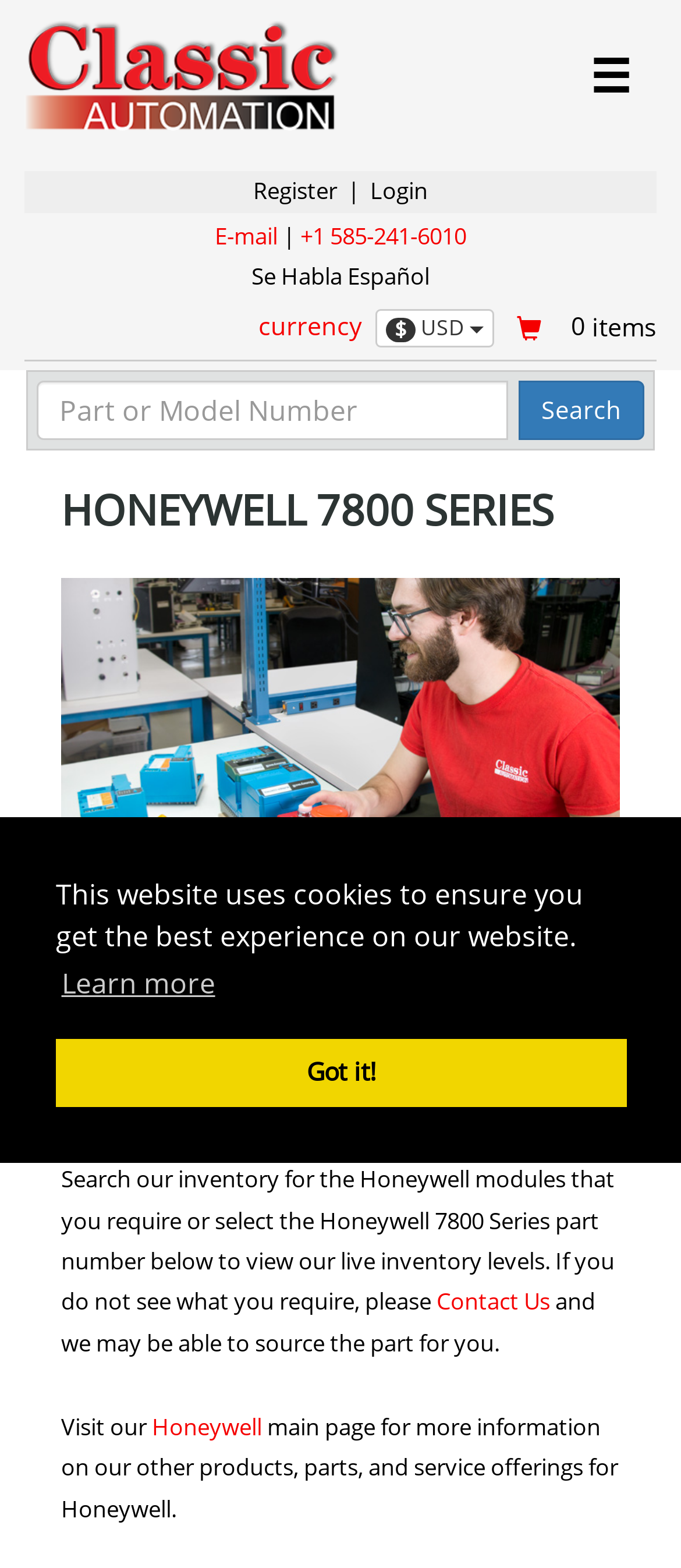Please provide a one-word or phrase answer to the question: 
What is the language supported by the company?

Spanish